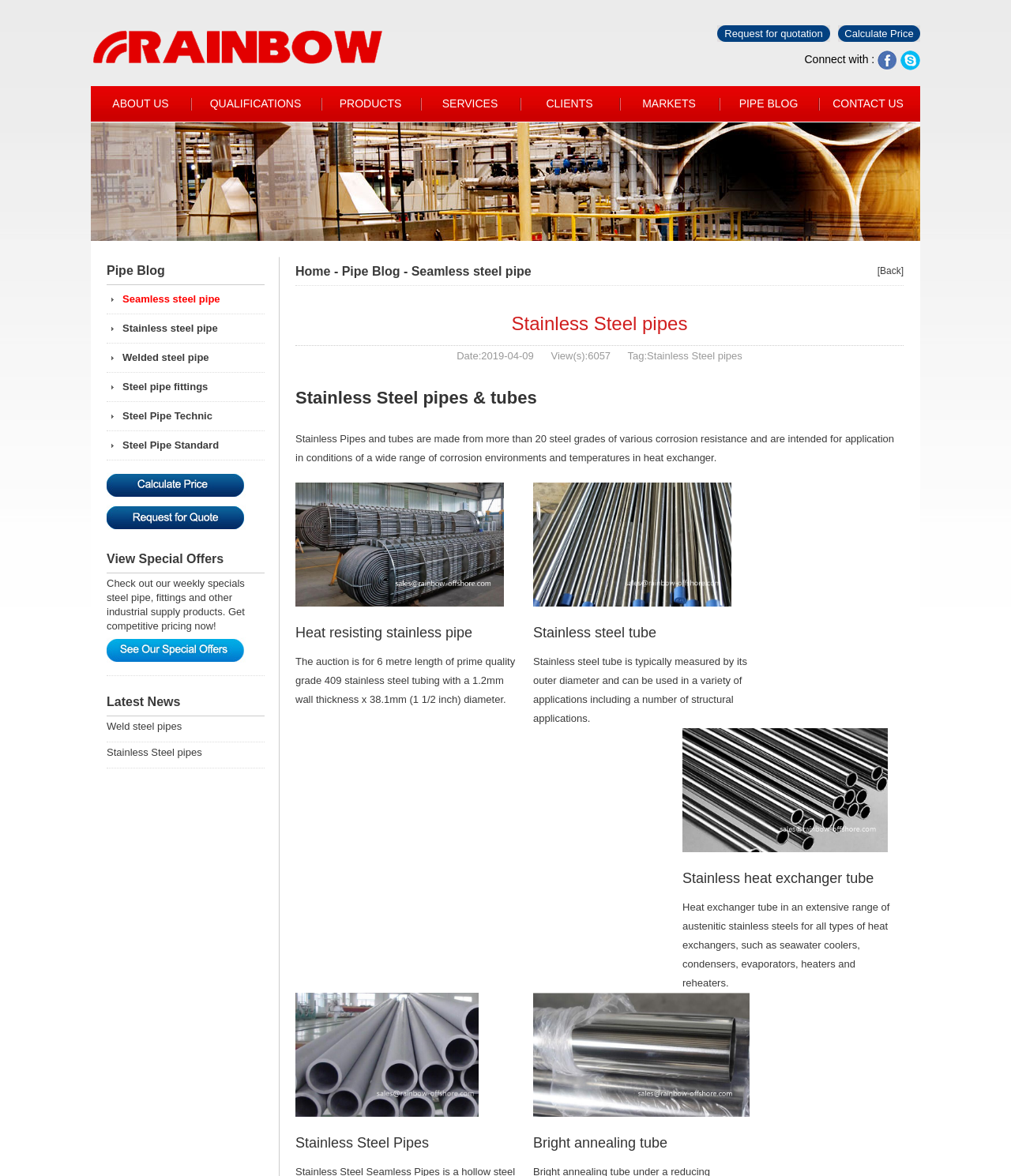What is the purpose of the '返回顶部' button?
Using the visual information, answer the question in a single word or phrase.

To go back to the top